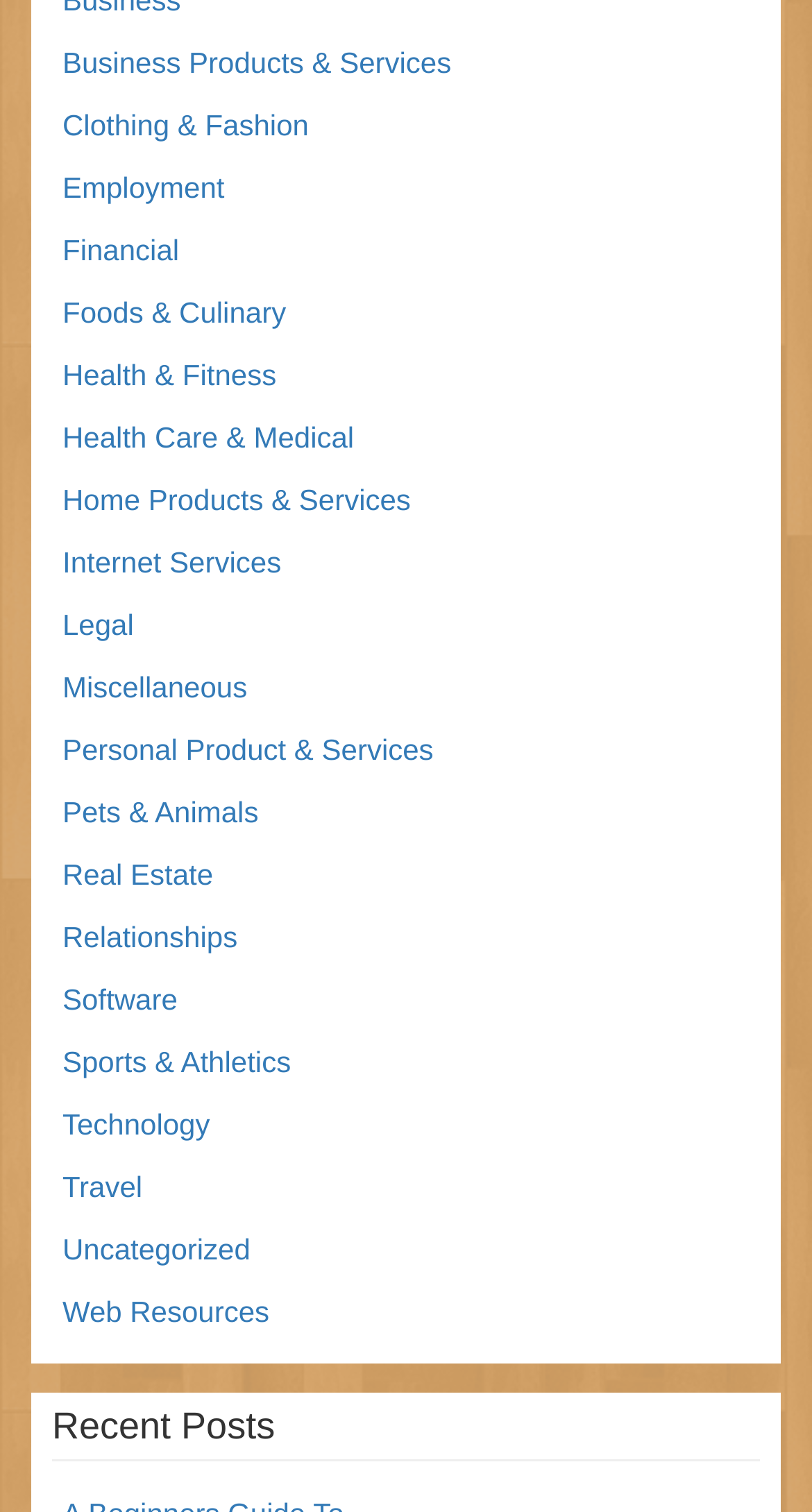Respond to the following query with just one word or a short phrase: 
What categories are available on this webpage?

Various categories